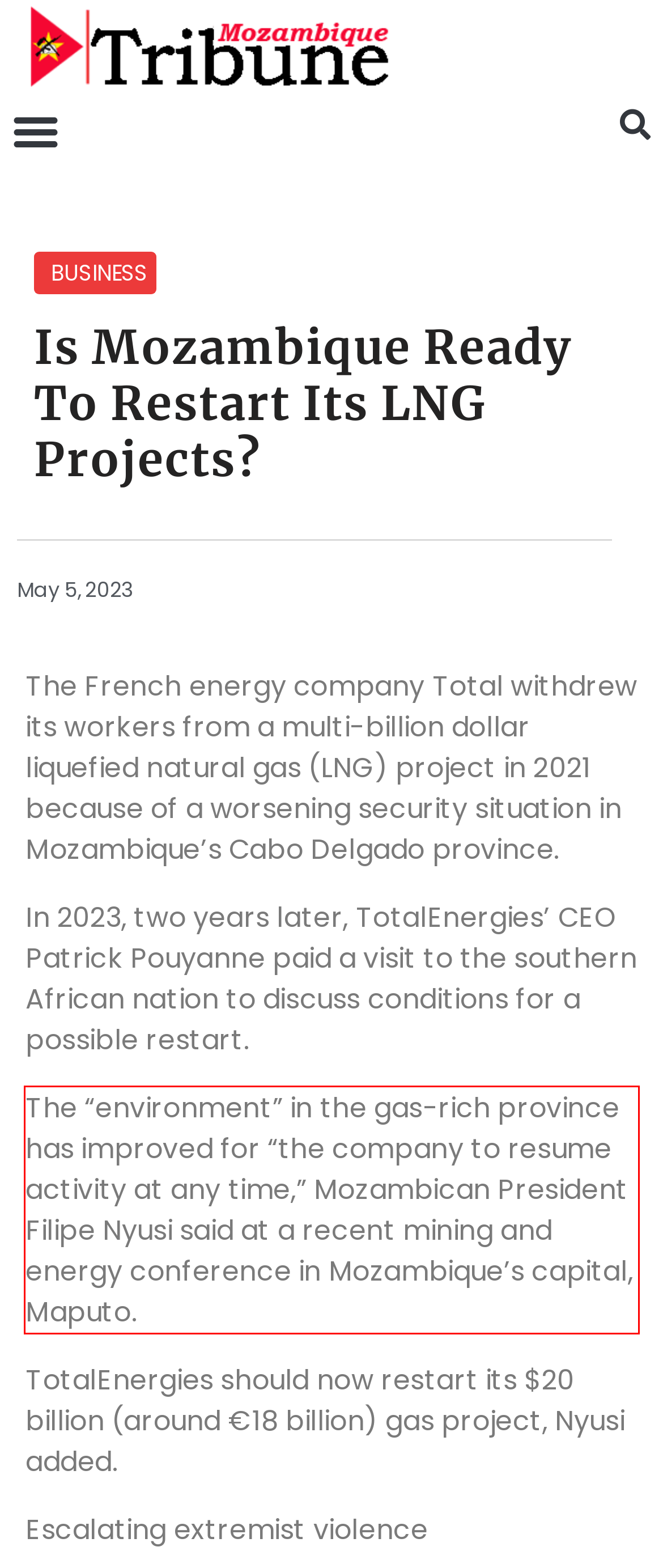Identify and extract the text within the red rectangle in the screenshot of the webpage.

The “environment” in the gas-rich province has improved for “the company to resume activity at any time,” Mozambican President Filipe Nyusi said at a recent mining and energy conference in Mozambique’s capital, Maputo.